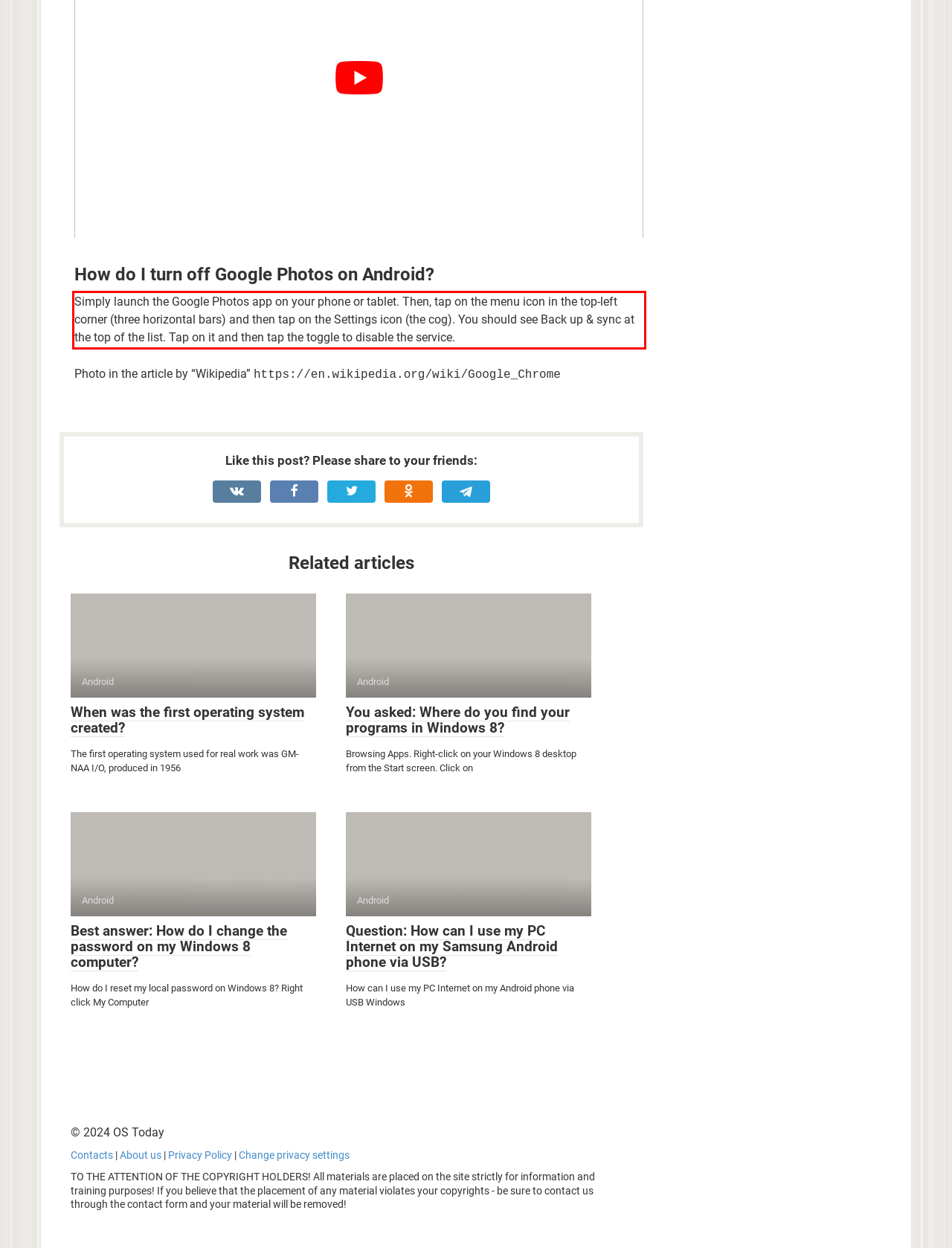Using the provided webpage screenshot, recognize the text content in the area marked by the red bounding box.

Simply launch the Google Photos app on your phone or tablet. Then, tap on the menu icon in the top-left corner (three horizontal bars) and then tap on the Settings icon (the cog). You should see Back up & sync at the top of the list. Tap on it and then tap the toggle to disable the service.